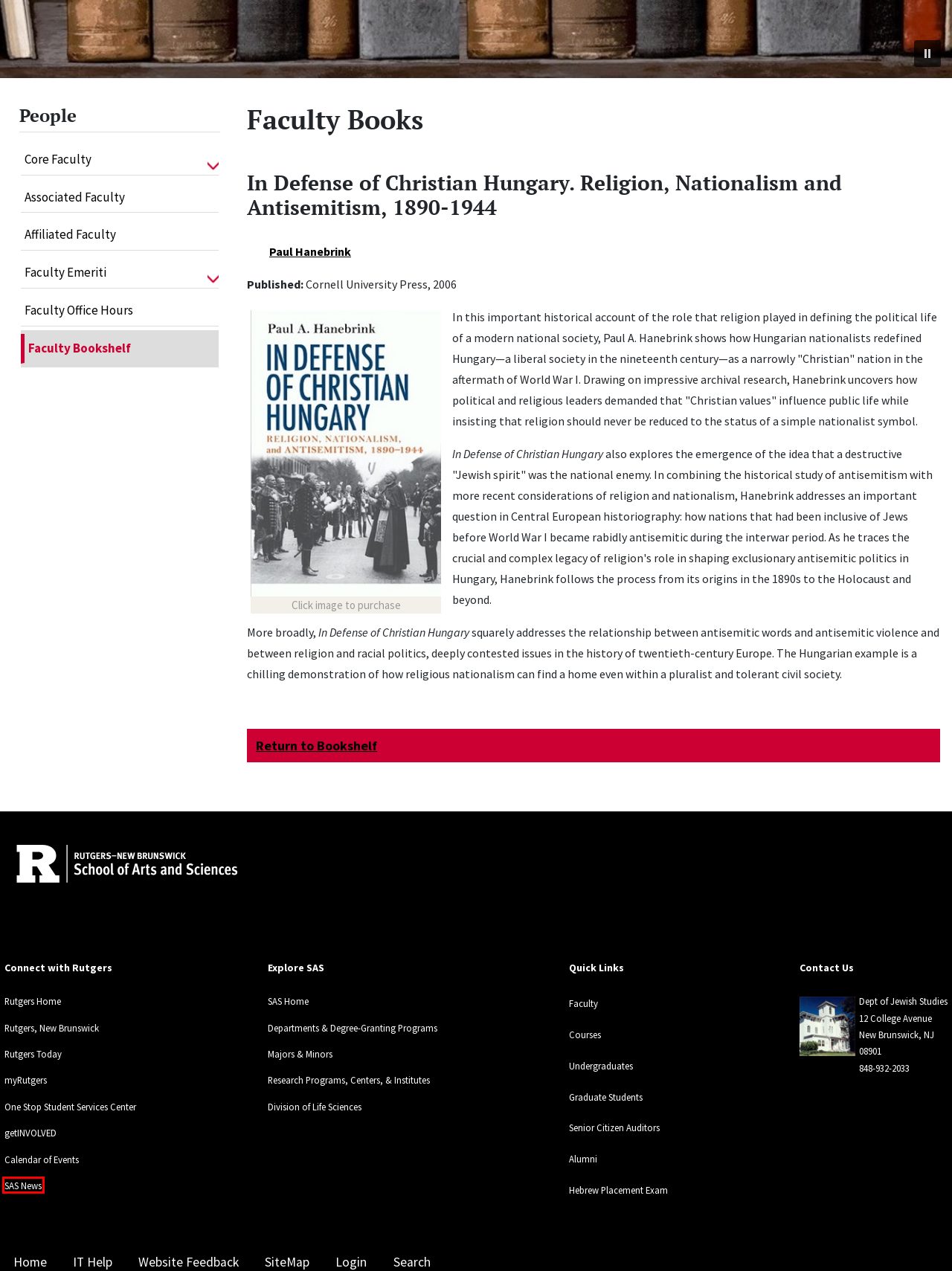You are presented with a screenshot of a webpage that includes a red bounding box around an element. Determine which webpage description best matches the page that results from clicking the element within the red bounding box. Here are the candidates:
A. - getINVOLVED
B. Home | Rutgers-New Brunswick
C. Welcome to Division of Life Sciences | Rutgers University
D. One Stop Overview - Division of Enrollment Management
E. News
F. Centers and Institutes
G. Academics
H. In Defense of Christian Hungary by Paul Hanebrink | Hardcover | Cornell University Press

E